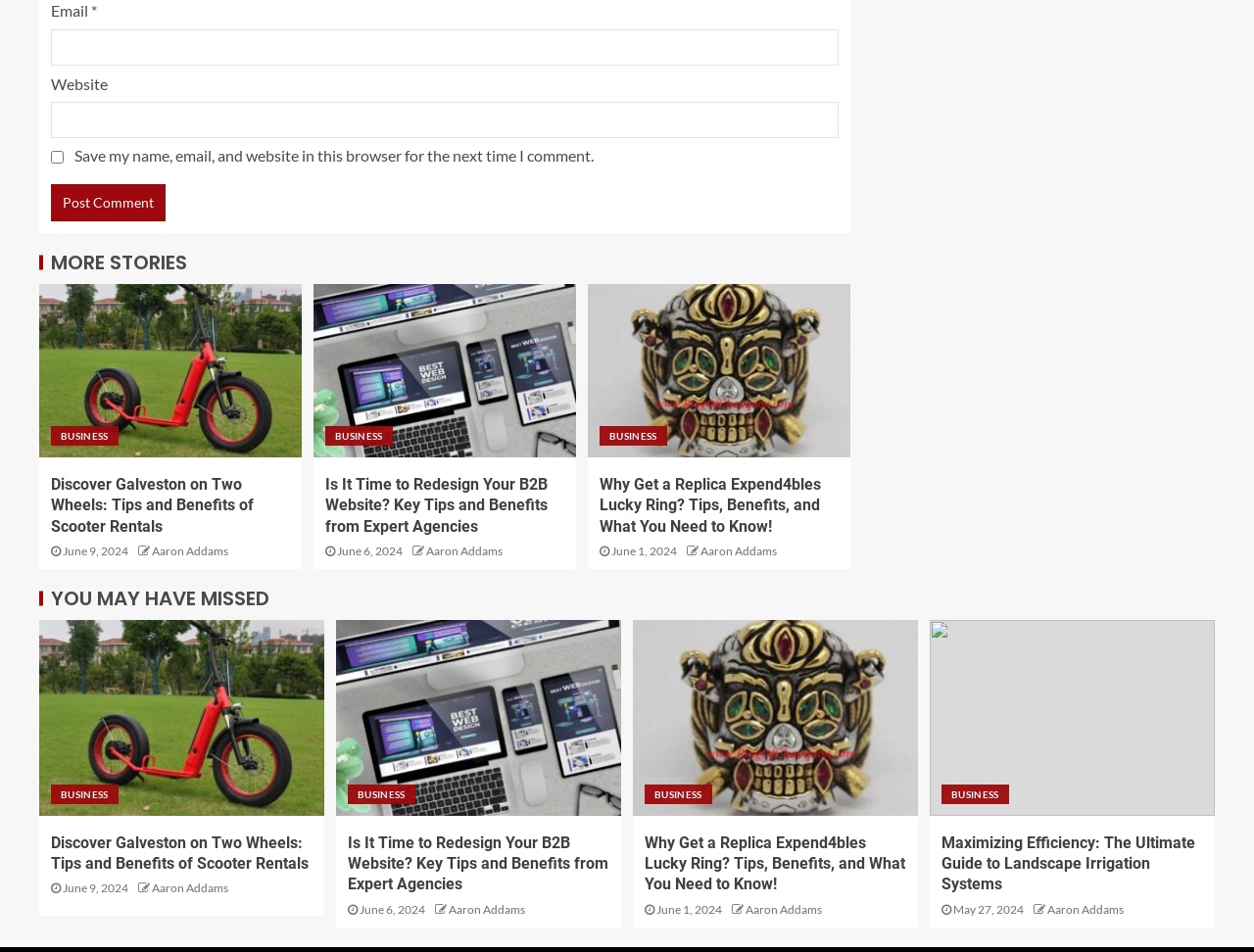Identify the bounding box coordinates of the region that needs to be clicked to carry out this instruction: "Read 'Discover Galveston on Two Wheels: Tips and Benefits of Scooter Rentals'". Provide these coordinates as four float numbers ranging from 0 to 1, i.e., [left, top, right, bottom].

[0.041, 0.498, 0.231, 0.564]